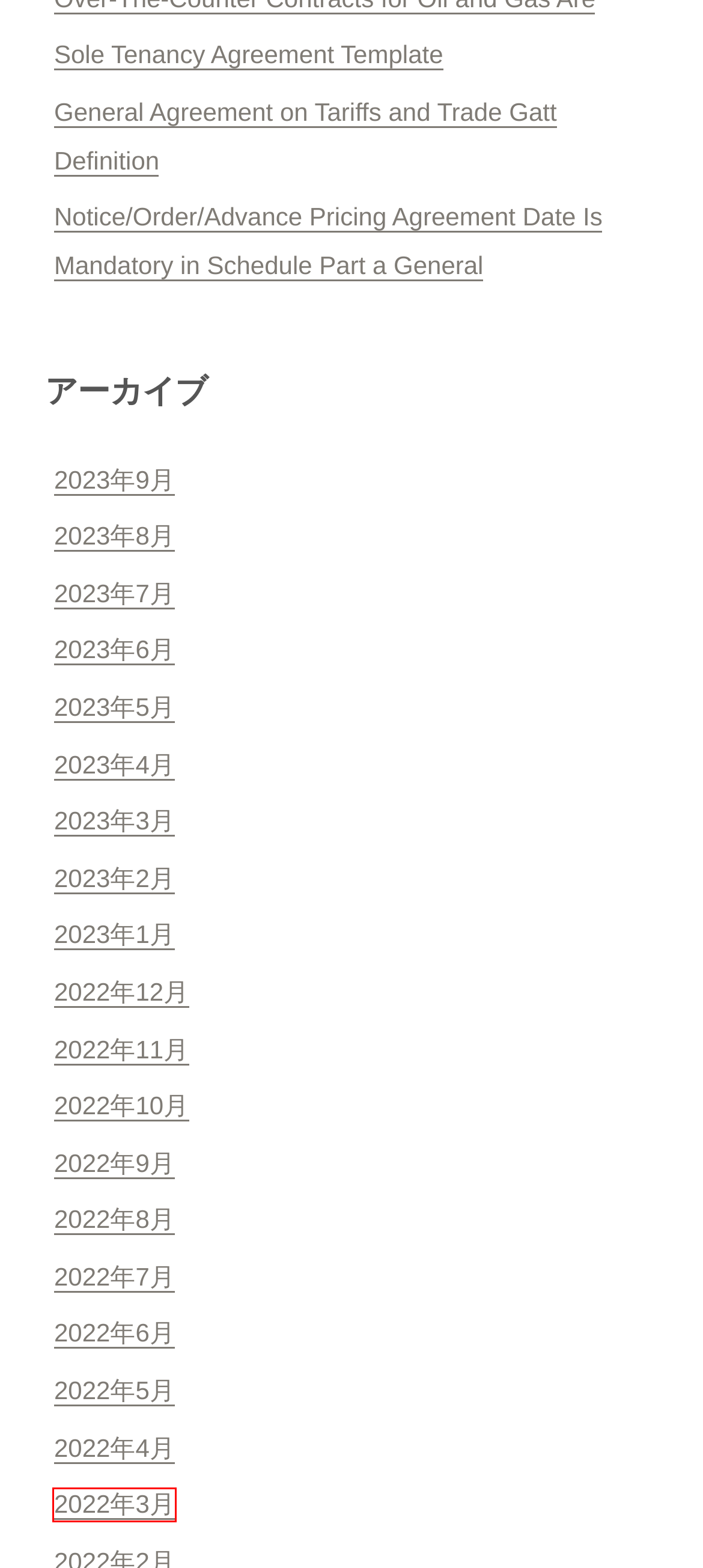Observe the provided screenshot of a webpage that has a red rectangle bounding box. Determine the webpage description that best matches the new webpage after clicking the element inside the red bounding box. Here are the candidates:
A. SPA Esther » 2022年 » 5月
B. SPA Esther » 2023年 » 3月
C. SPA Esther » 2023年 » 4月
D. SPA Esther » 2022年 » 3月
E. SPA Esther » 2022年 » 12月
F. SPA Esther » 2022年 » 10月
G. SPA Esther » 2022年 » 7月
H. SPA Esther » 2022年 » 11月

D